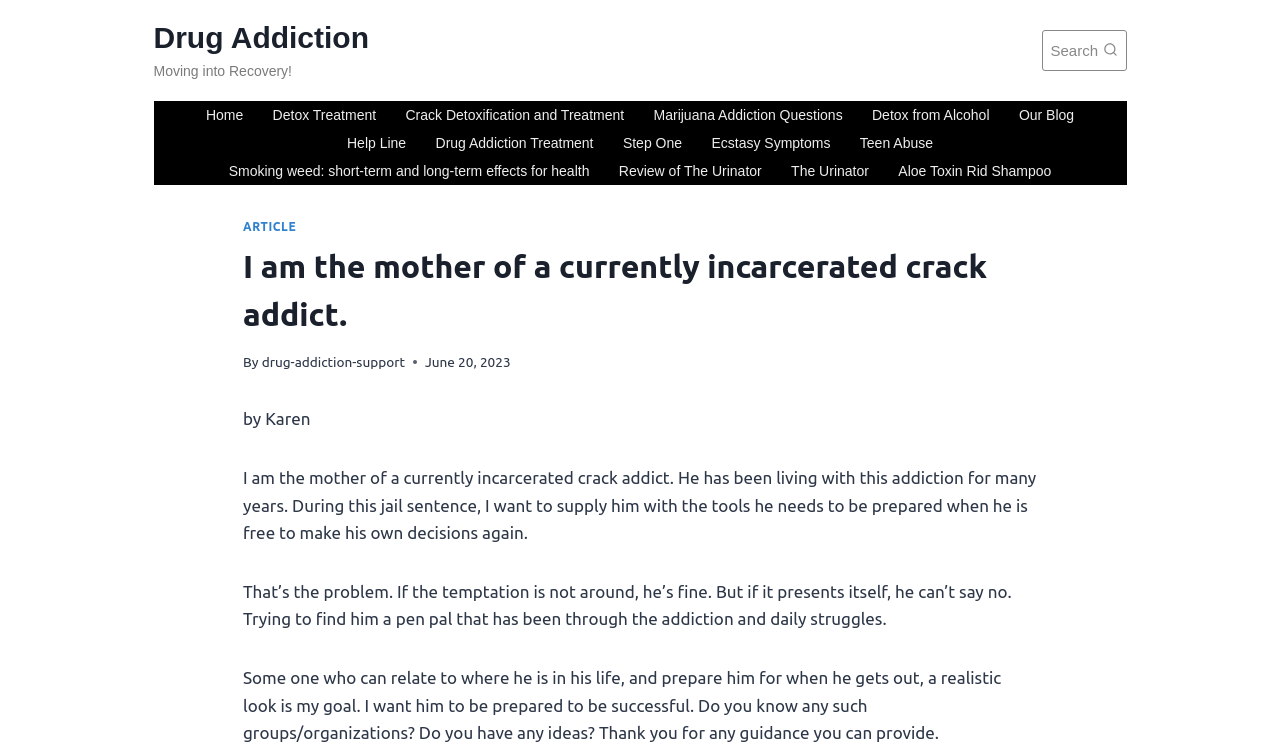Pinpoint the bounding box coordinates of the clickable element needed to complete the instruction: "View the 'Crack Detoxification and Treatment' page". The coordinates should be provided as four float numbers between 0 and 1: [left, top, right, bottom].

[0.305, 0.136, 0.499, 0.173]